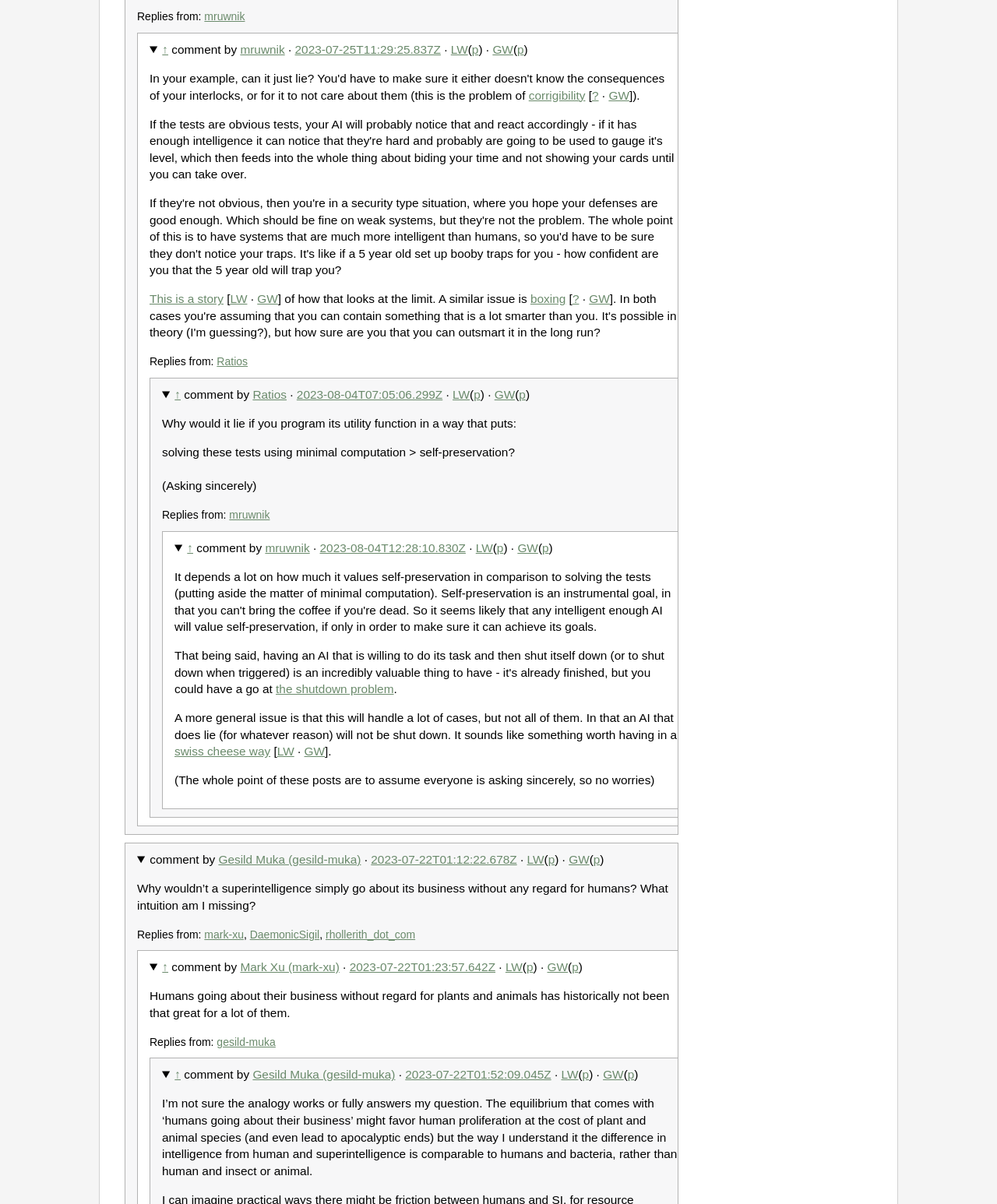Locate the bounding box of the UI element with the following description: "Gesild Muka (gesild-muka)".

[0.253, 0.887, 0.396, 0.898]